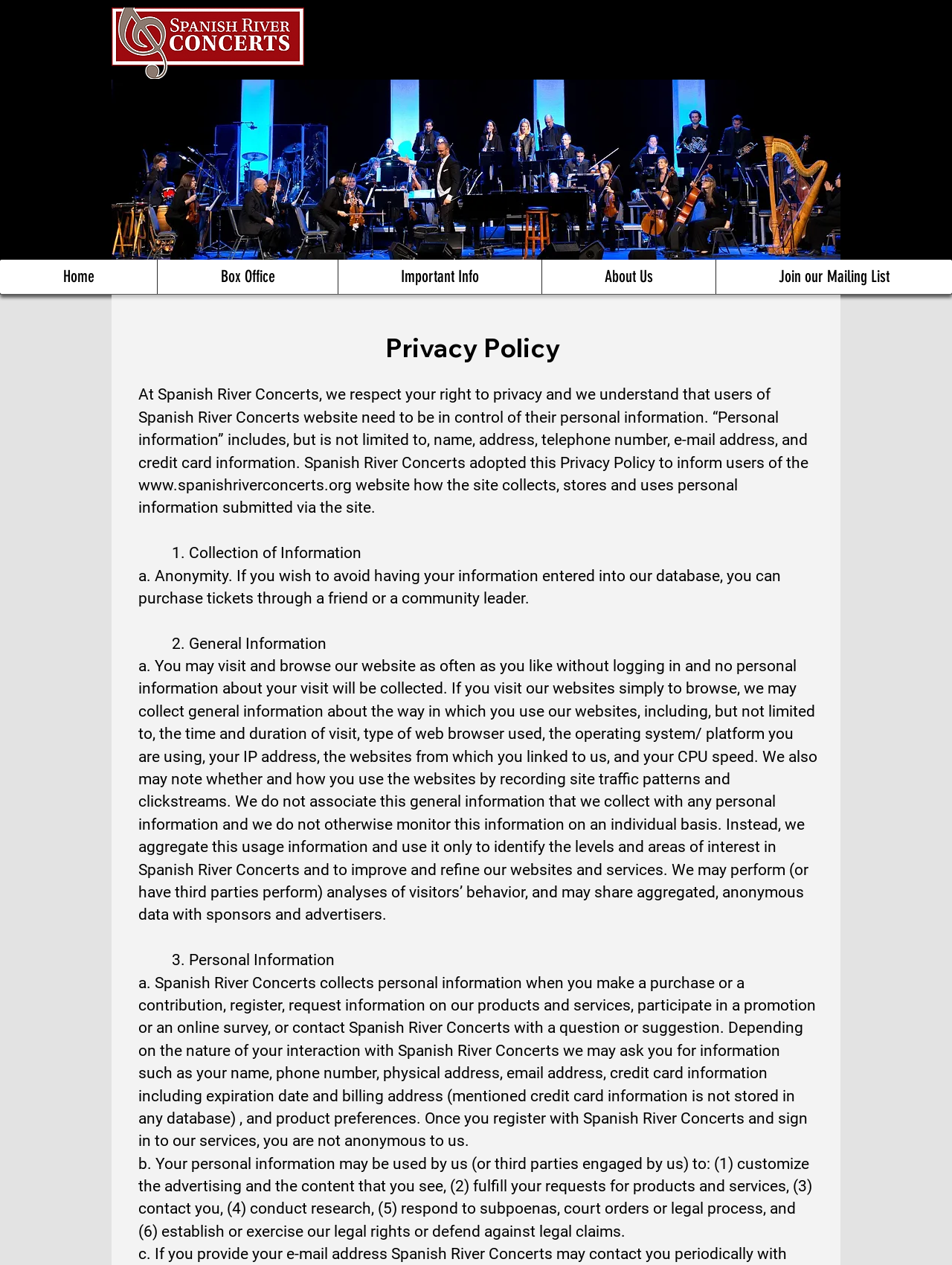What type of information is collected by the website?
Please use the image to provide an in-depth answer to the question.

I inferred the answer by analyzing the text content of the webpage, particularly the section '3. Personal Information' which mentions the collection of personal information such as name, phone number, physical address, email address, credit card information, and product preferences.